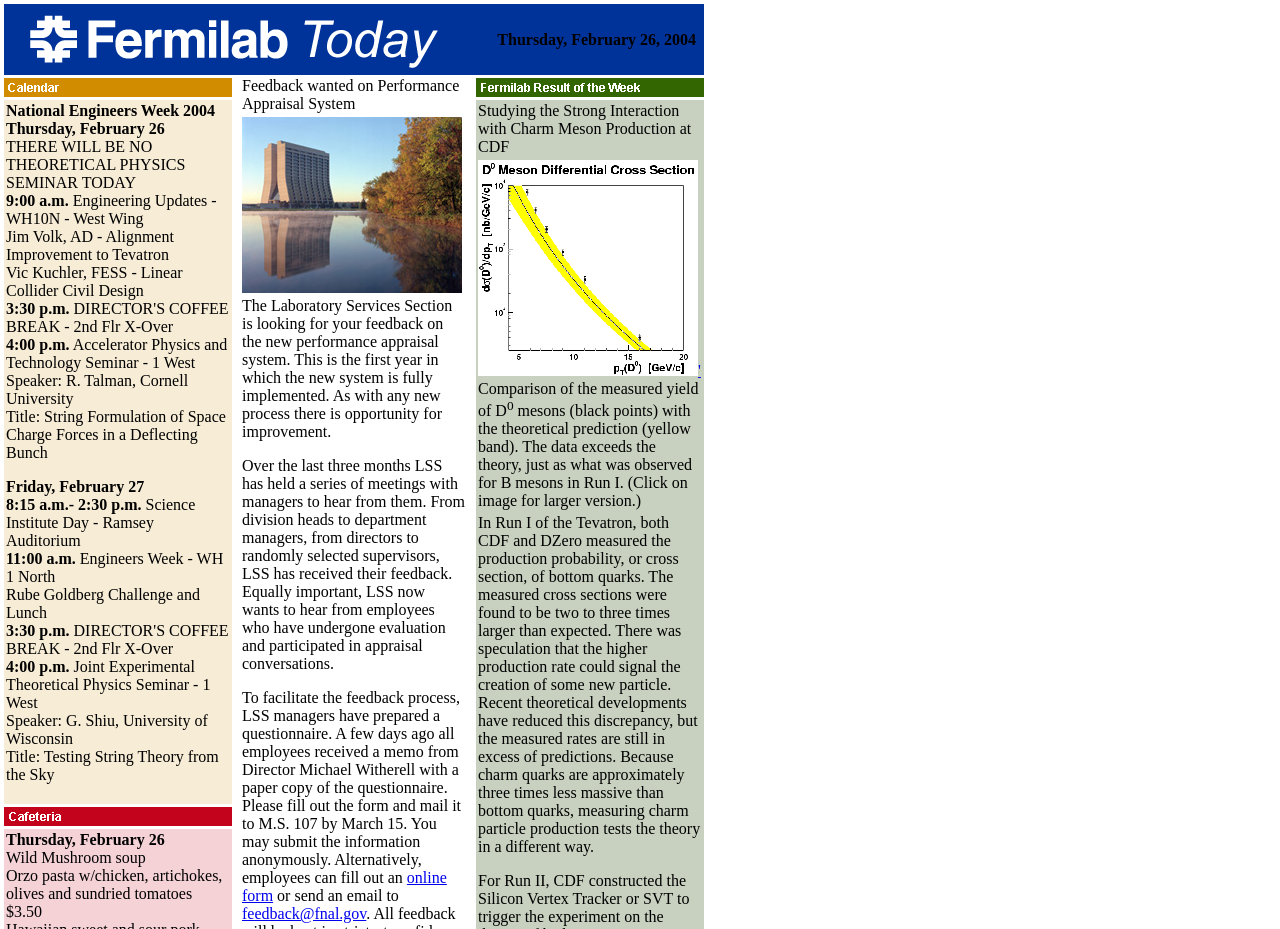What is the title of the result of the week?
Identify the answer in the screenshot and reply with a single word or phrase.

Studying the Strong Interaction with Charm Meson Production at CDF